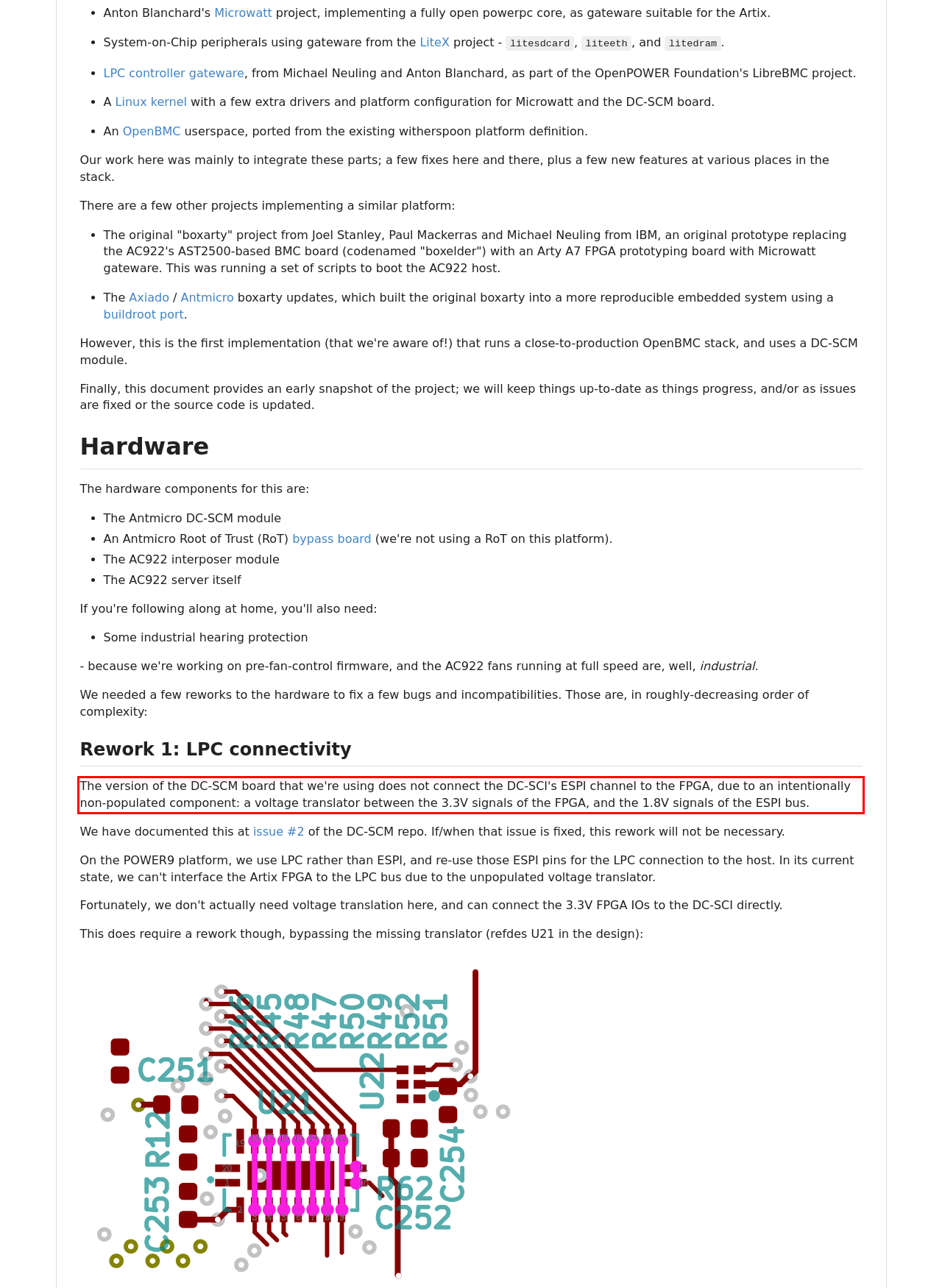You have a screenshot of a webpage with a UI element highlighted by a red bounding box. Use OCR to obtain the text within this highlighted area.

The version of the DC-SCM board that we're using does not connect the DC-SCI's ESPI channel to the FPGA, due to an intentionally non-populated component: a voltage translator between the 3.3V signals of the FPGA, and the 1.8V signals of the ESPI bus.